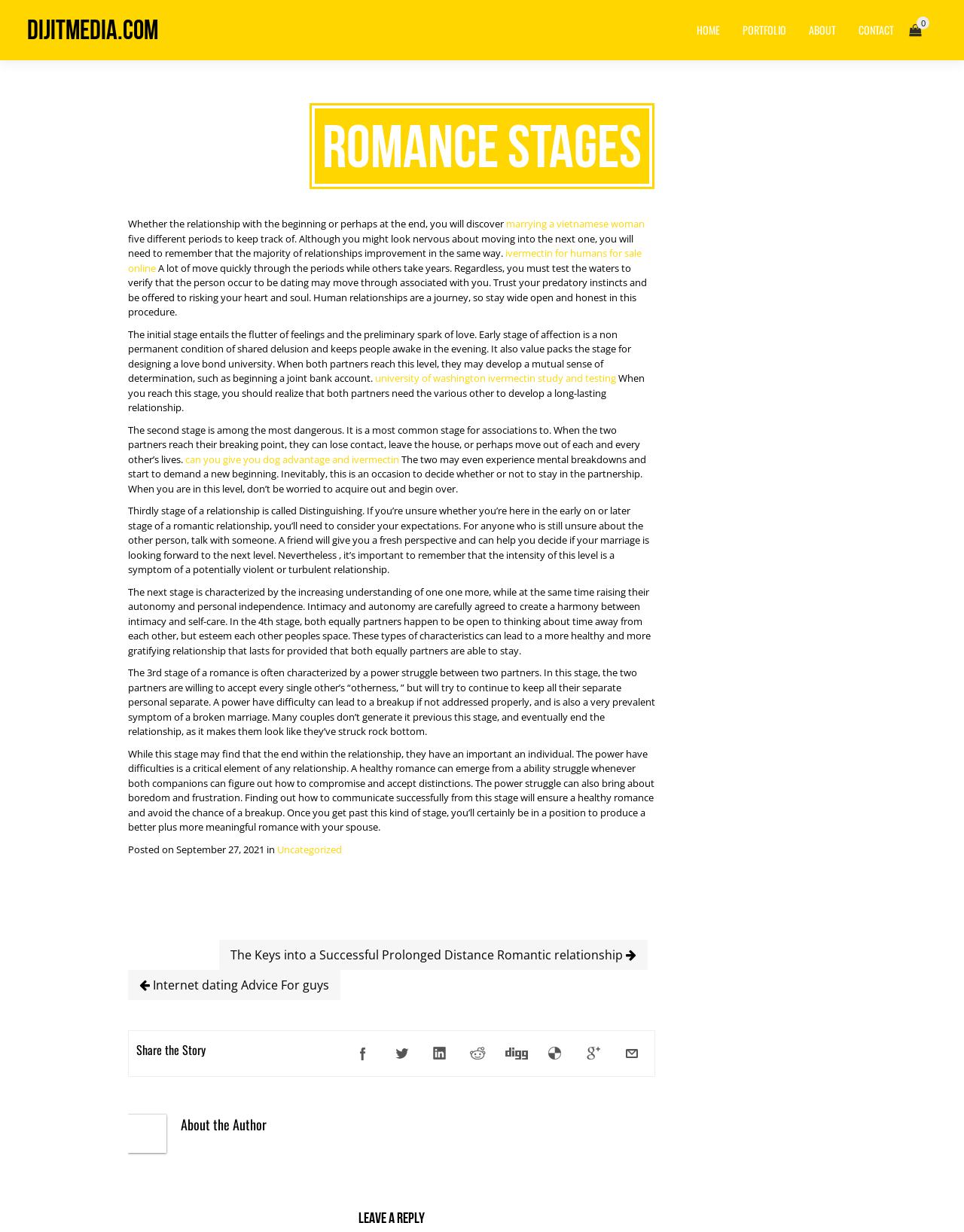Please determine the bounding box coordinates for the UI element described here. Use the format (top-left x, top-left y, bottom-right x, bottom-right y) with values bounded between 0 and 1: Internet dating Advice For guys

[0.133, 0.787, 0.353, 0.811]